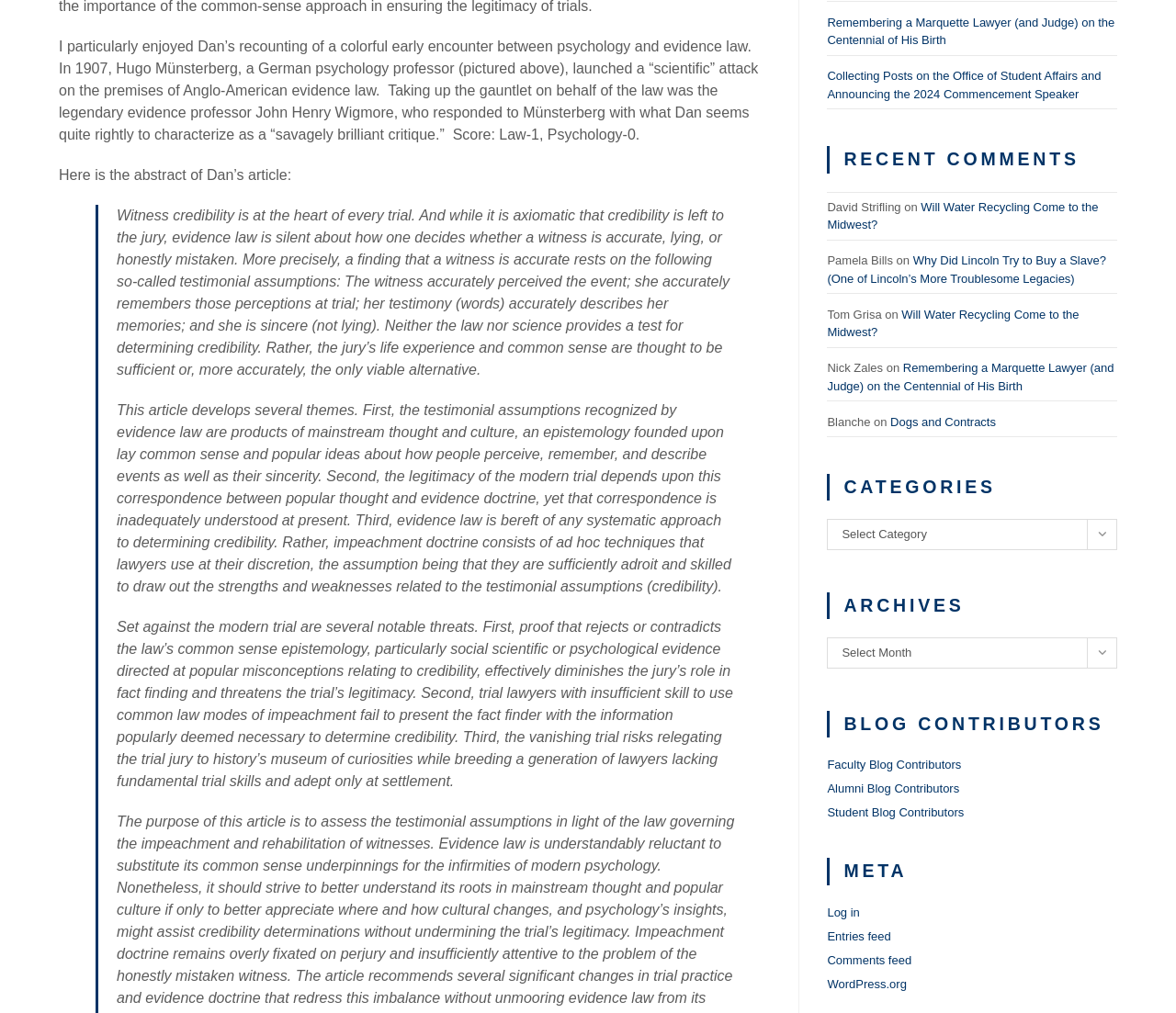Based on the provided description, "Faculty Blog Contributors", find the bounding box of the corresponding UI element in the screenshot.

[0.703, 0.748, 0.817, 0.761]